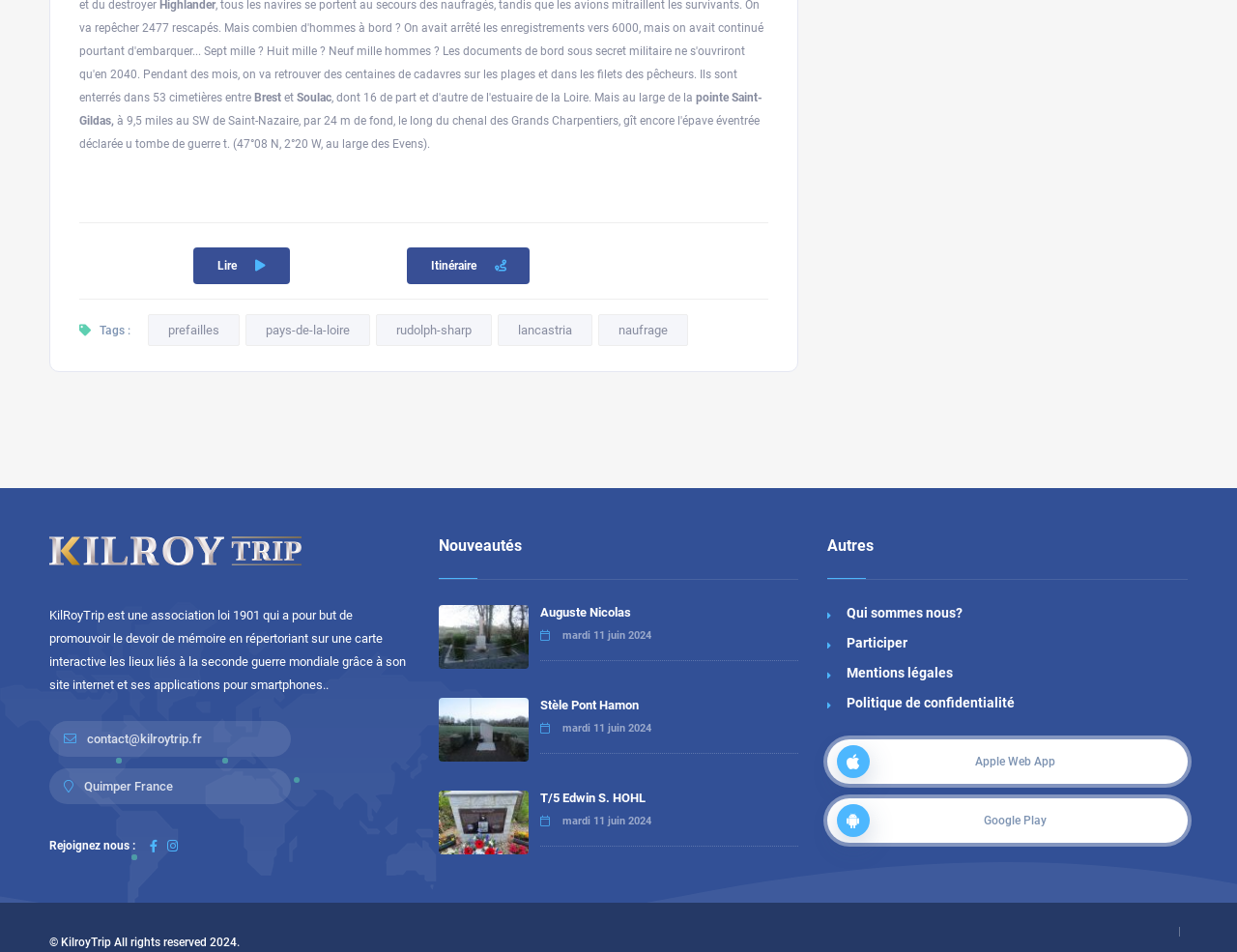Kindly determine the bounding box coordinates for the clickable area to achieve the given instruction: "Contact KilroyTrip".

[0.067, 0.769, 0.163, 0.784]